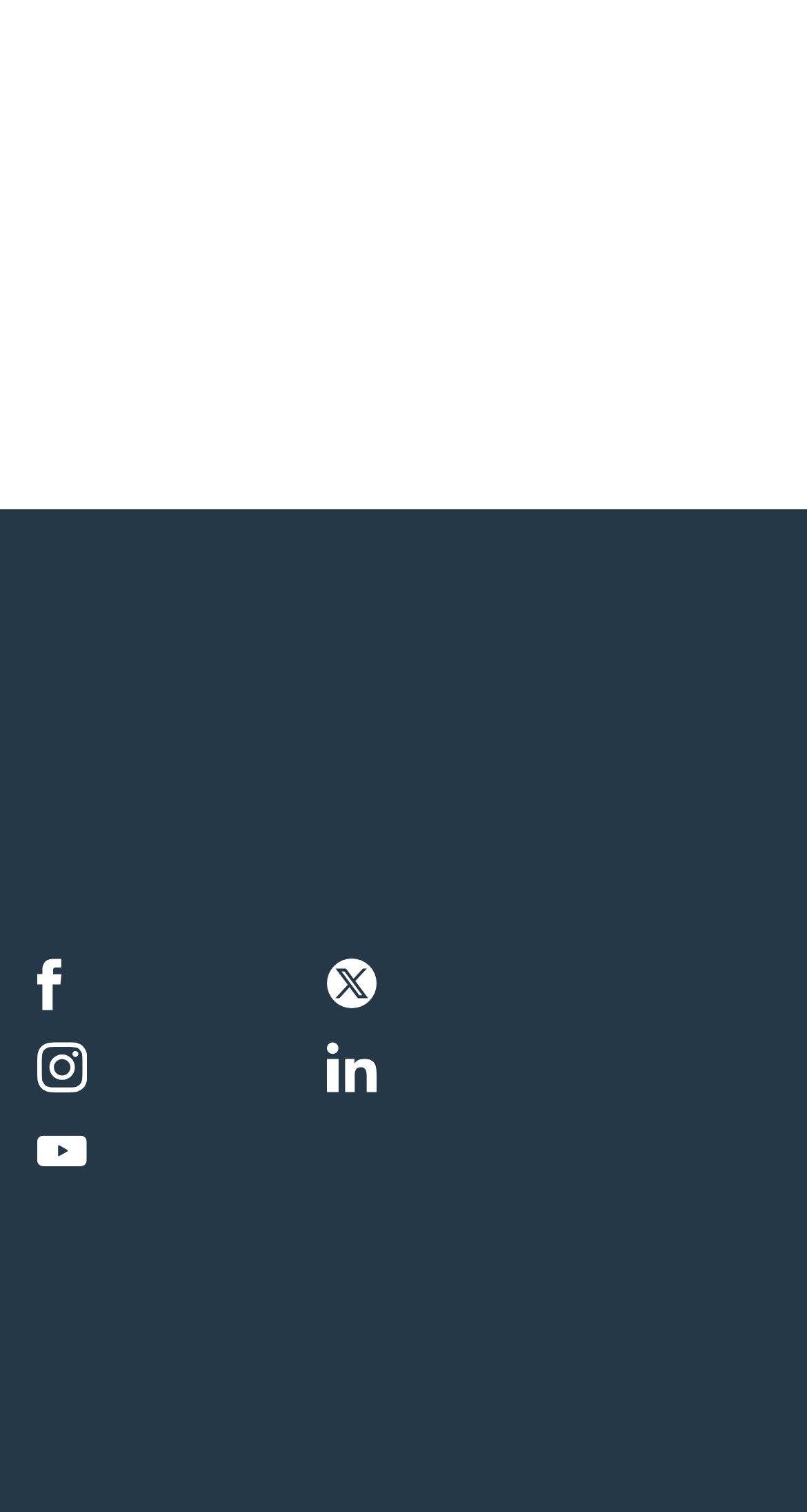Please indicate the bounding box coordinates for the clickable area to complete the following task: "Open a new support ticket". The coordinates should be specified as four float numbers between 0 and 1, i.e., [left, top, right, bottom].

None